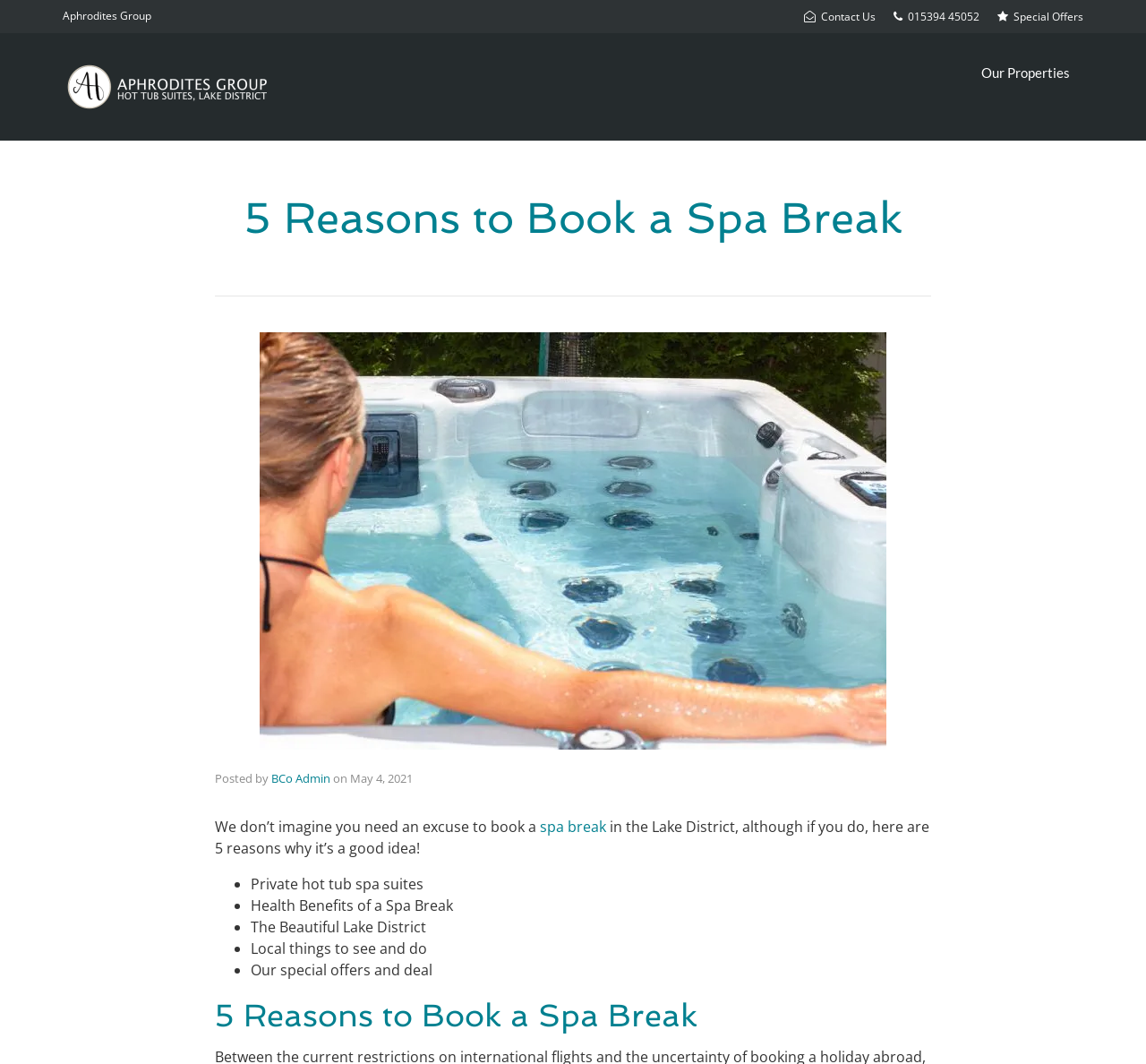Provide a one-word or short-phrase response to the question:
What is the name of the company?

Aphrodites Group